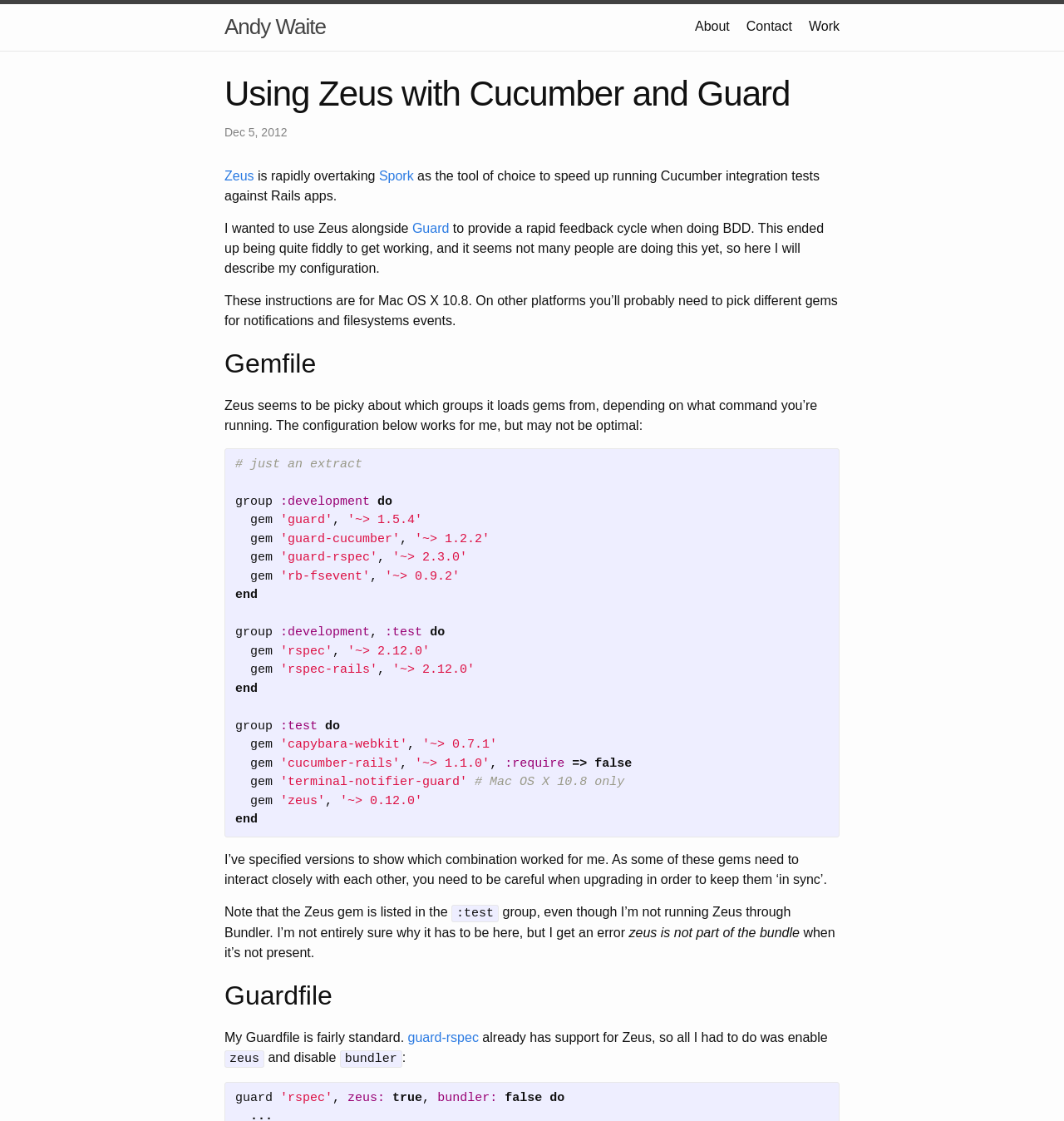Please specify the bounding box coordinates for the clickable region that will help you carry out the instruction: "click on the 'Andy Waite' link".

[0.211, 0.004, 0.306, 0.044]